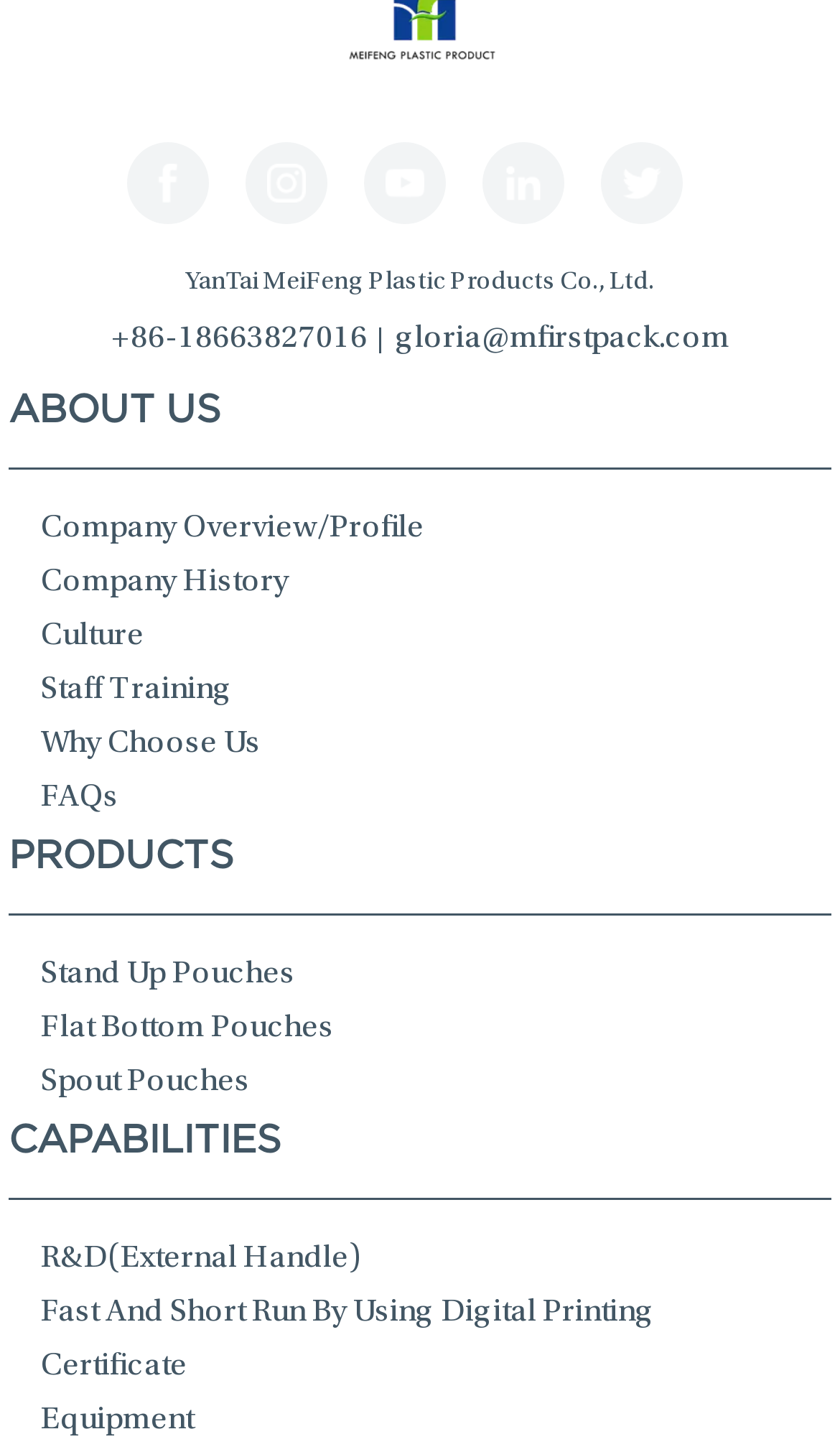Please find the bounding box coordinates of the element that needs to be clicked to perform the following instruction: "read the post about The Jennifer Morgue". The bounding box coordinates should be four float numbers between 0 and 1, represented as [left, top, right, bottom].

None